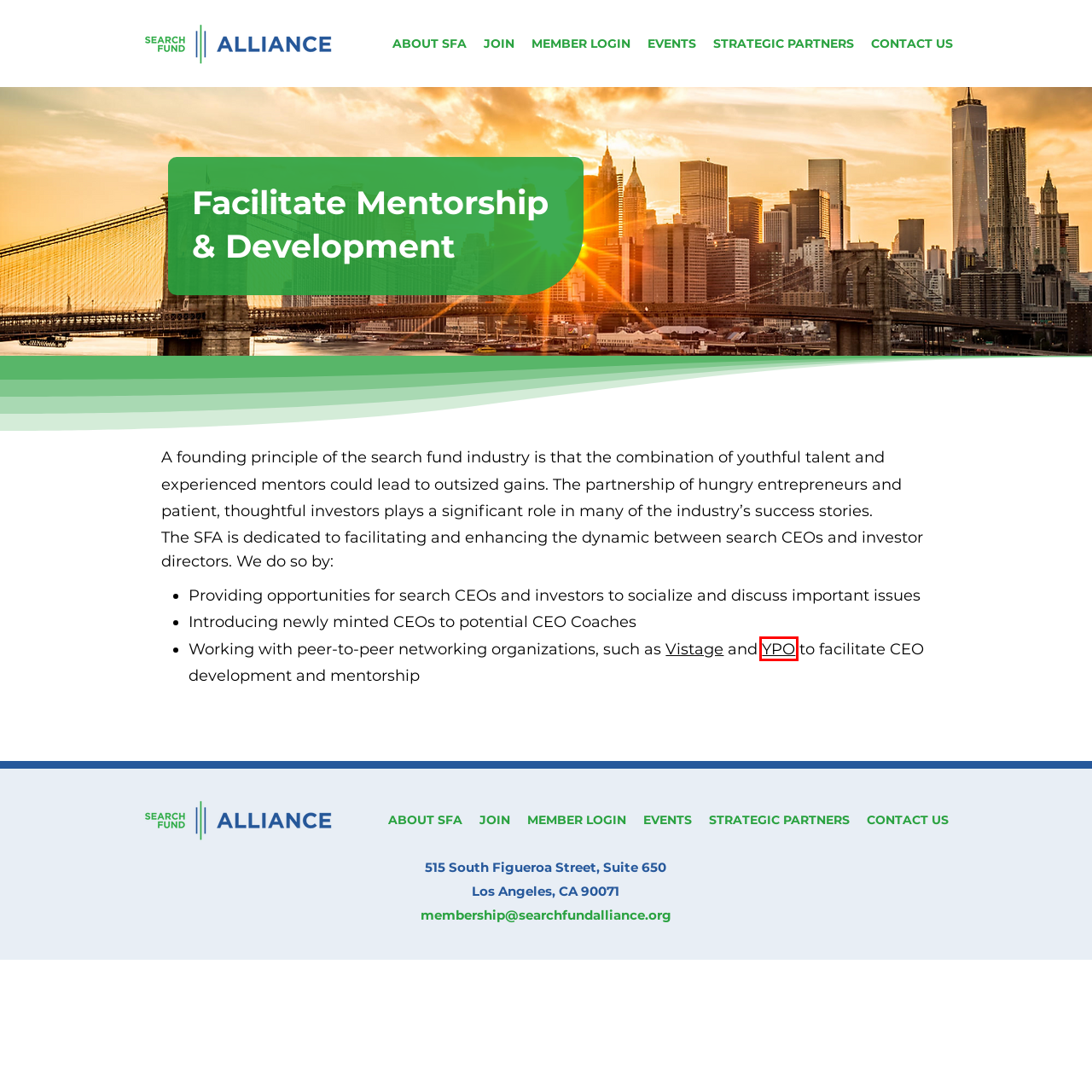You are presented with a screenshot of a webpage containing a red bounding box around an element. Determine which webpage description best describes the new webpage after clicking on the highlighted element. Here are the candidates:
A. CONTACT US | Search Fund Alliance
B. EVENTS | Search Fund Alliance
C. JOIN | Search Fund Alliance
D. Vistage: The World’s Largest Executive Coaching Organization
E. ABOUT SFA | Search Fund Alliance
F. MEMBER LOGIN | Search Fund Alliance
G. YPO
H. STRATEGIC PARTNERS | Search Fund Alliance

G